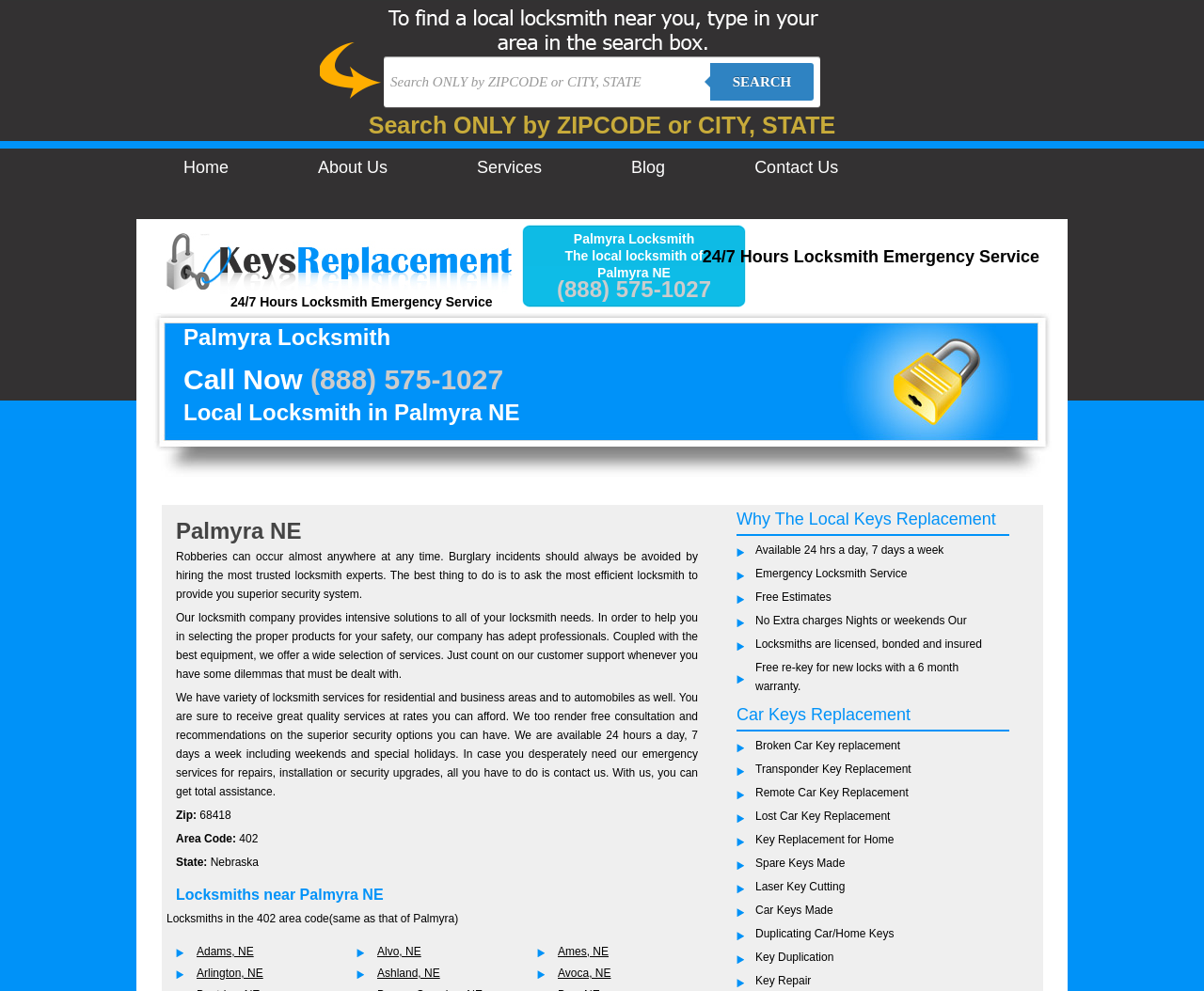Specify the bounding box coordinates of the region I need to click to perform the following instruction: "Click on Home". The coordinates must be four float numbers in the range of 0 to 1, i.e., [left, top, right, bottom].

[0.125, 0.15, 0.213, 0.205]